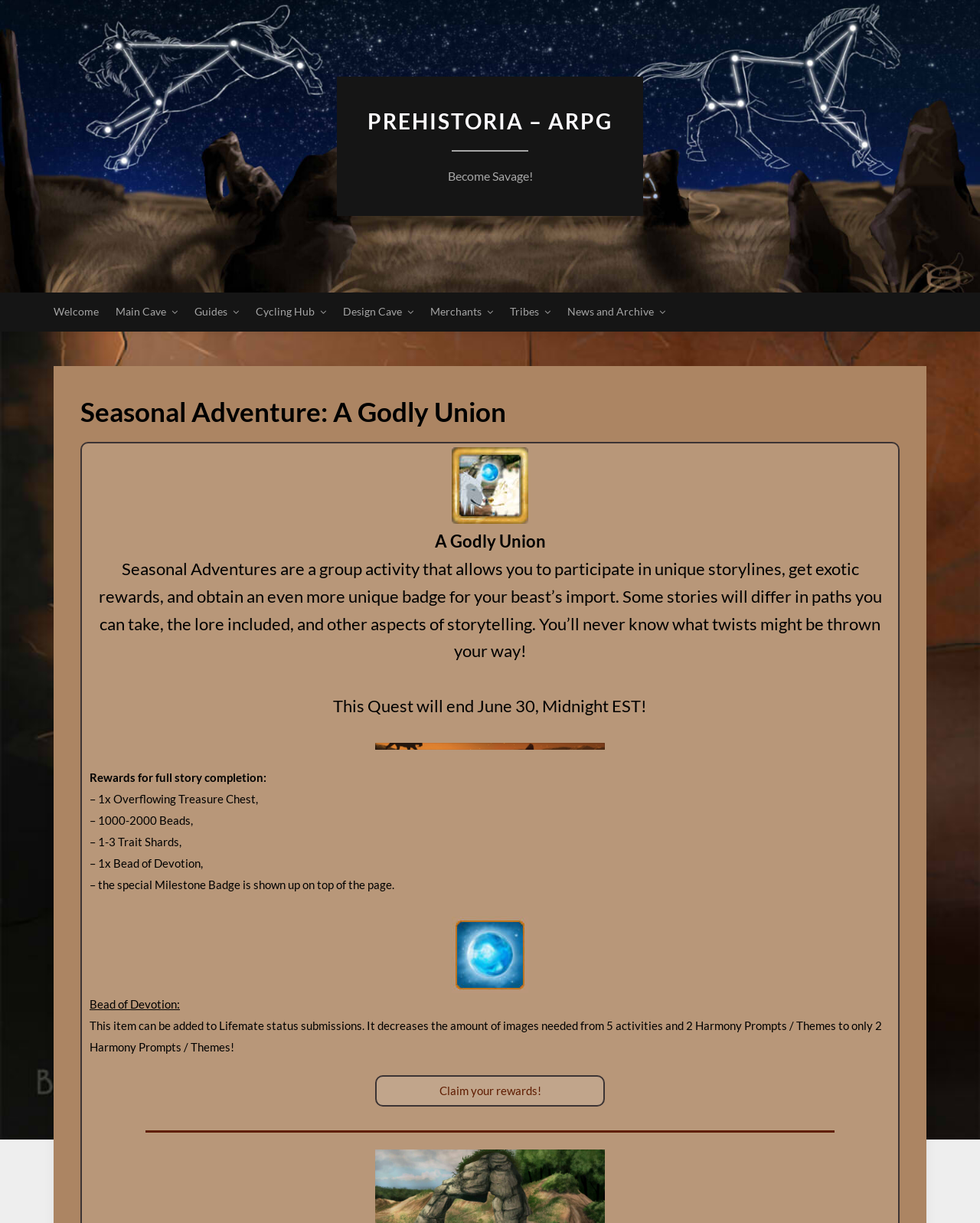Based on the element description: "Cycling Hub", identify the bounding box coordinates for this UI element. The coordinates must be four float numbers between 0 and 1, listed as [left, top, right, bottom].

[0.261, 0.239, 0.333, 0.271]